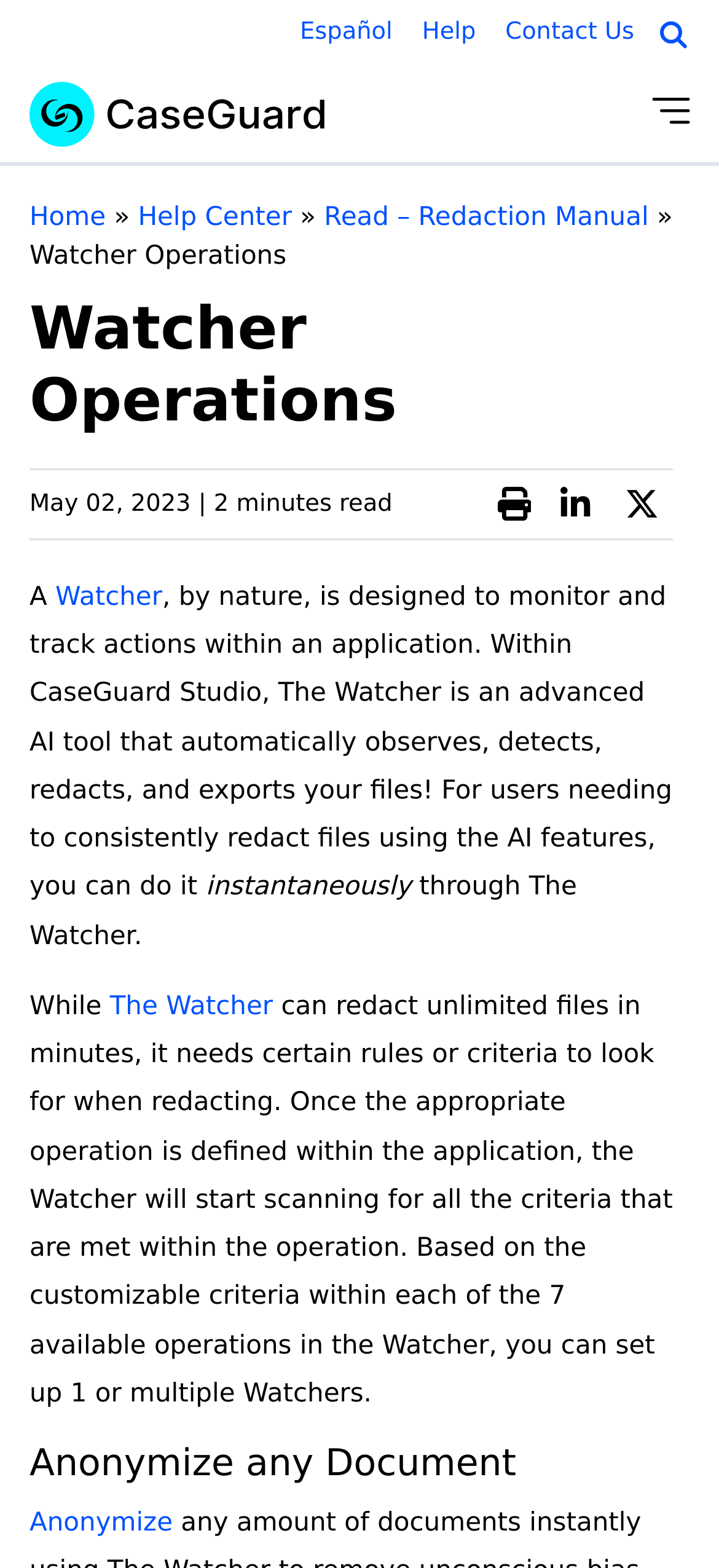Give a short answer to this question using one word or a phrase:
How many resources are available on the webpage?

7